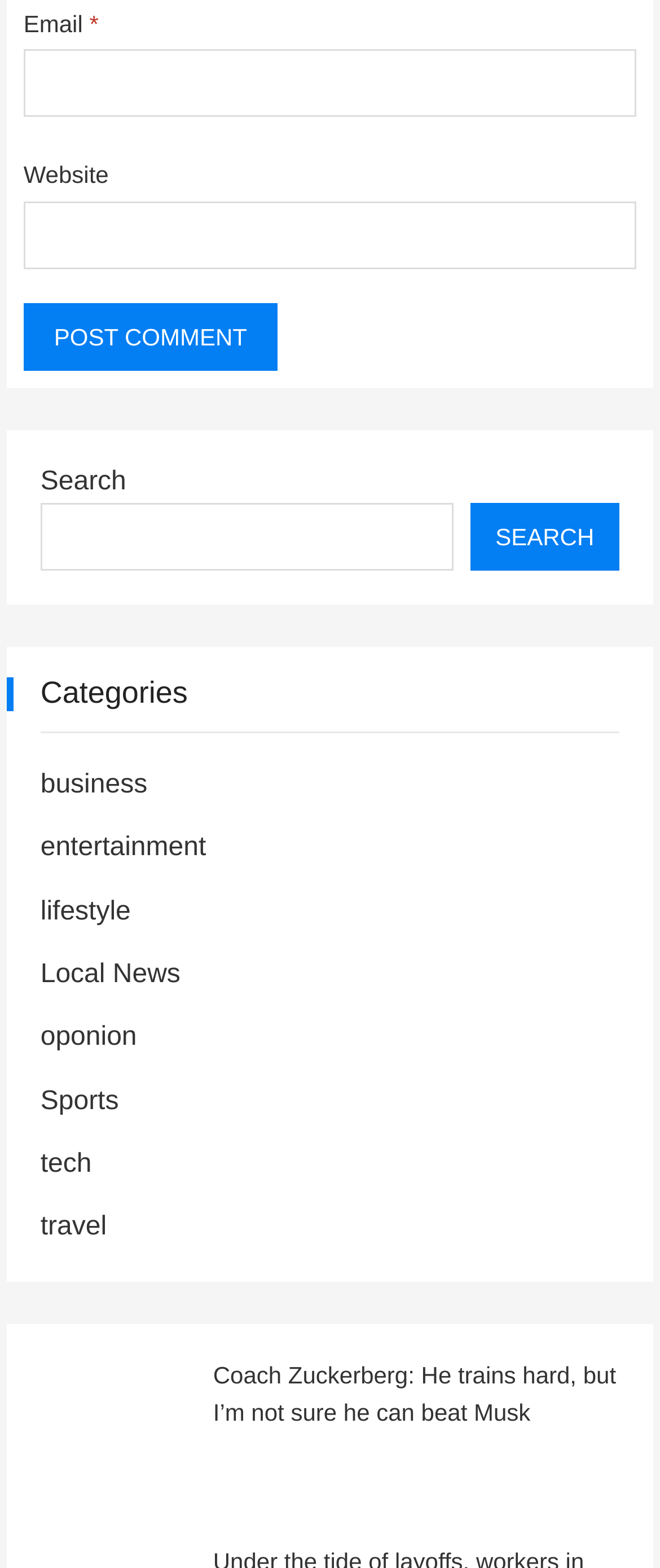Find and indicate the bounding box coordinates of the region you should select to follow the given instruction: "Search for something".

[0.061, 0.32, 0.686, 0.363]